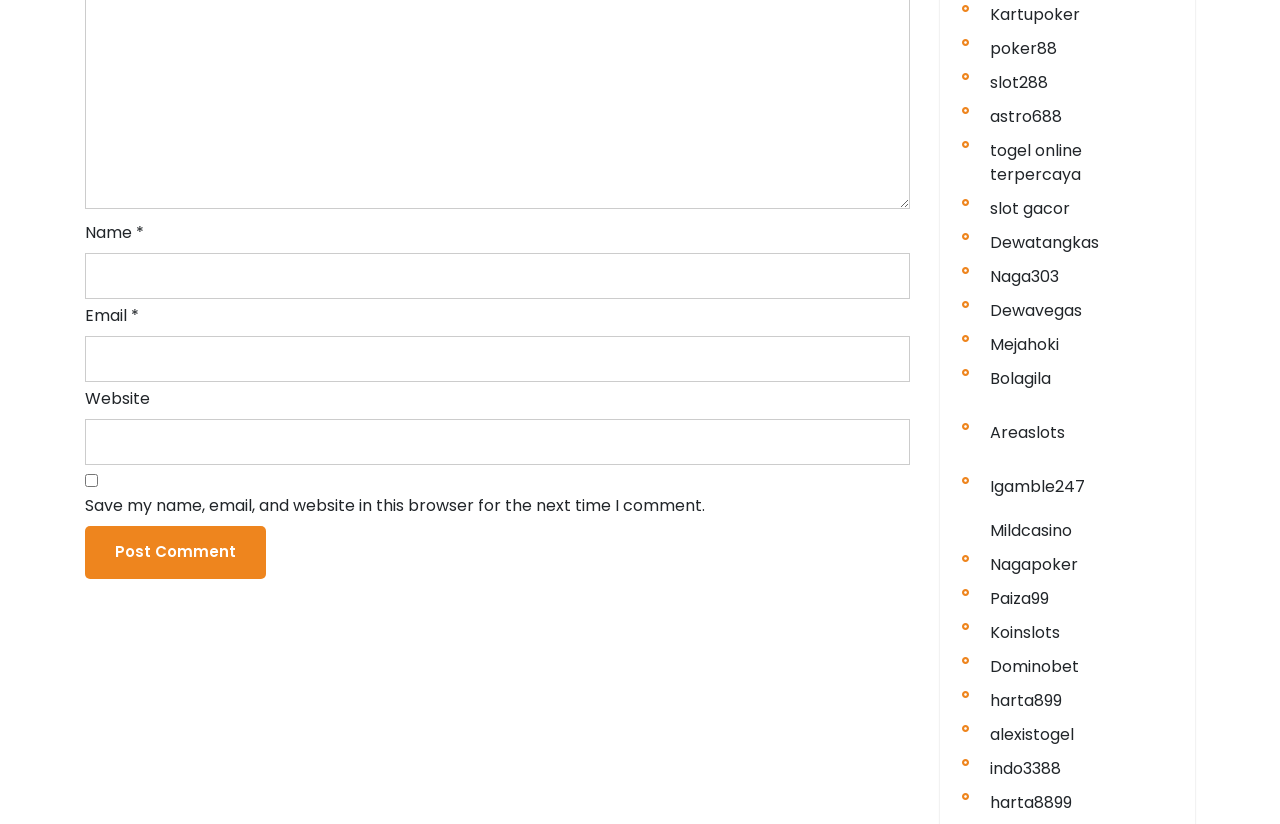What is the purpose of the button?
Answer the question with as much detail as you can, using the image as a reference.

The button element with the text 'Post Comment' is likely used to submit a comment or post, based on its text and position in the webpage.